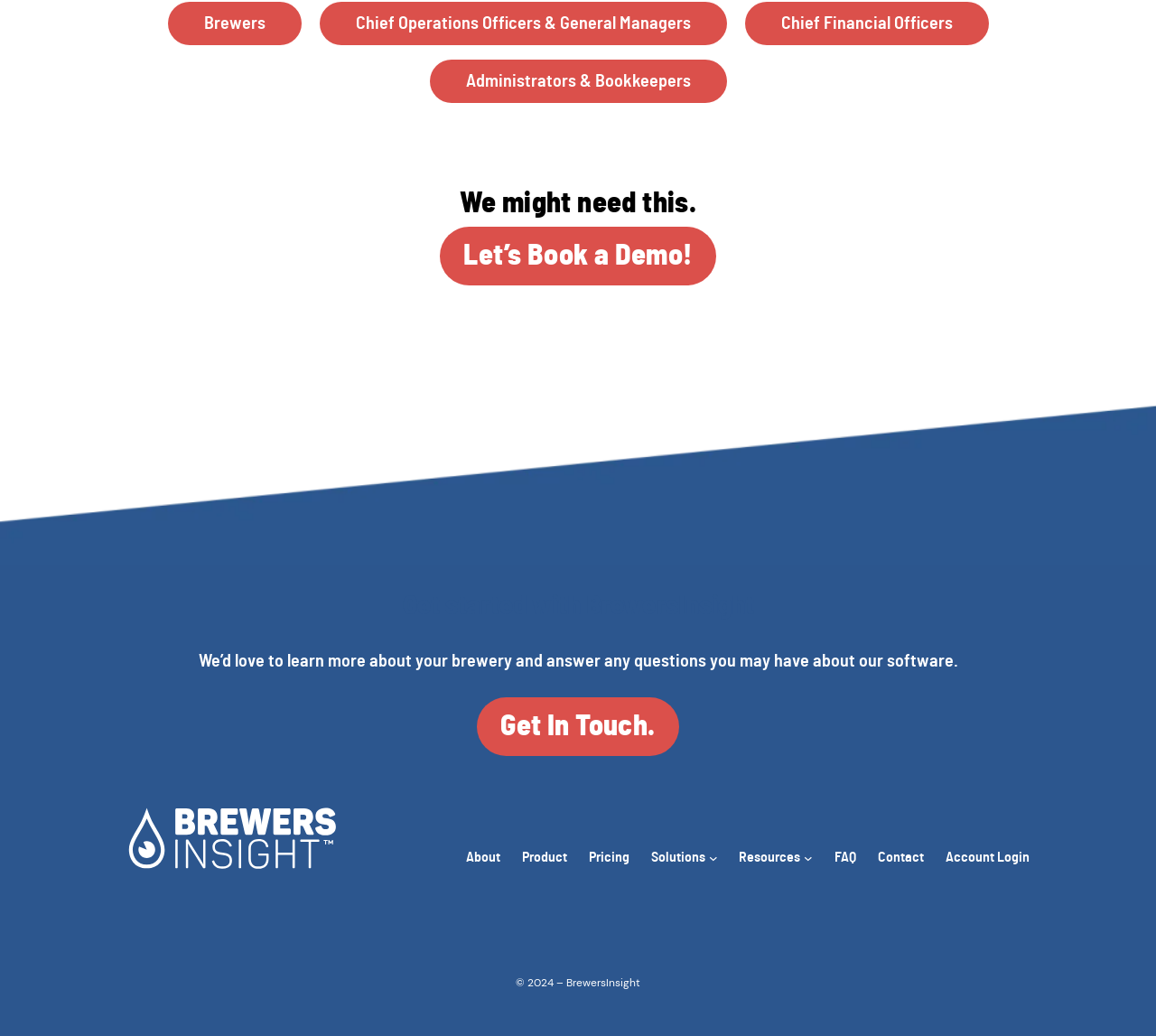Using the given description, provide the bounding box coordinates formatted as (top-left x, top-left y, bottom-right x, bottom-right y), with all values being floating point numbers between 0 and 1. Description: Account Login

[0.818, 0.817, 0.891, 0.839]